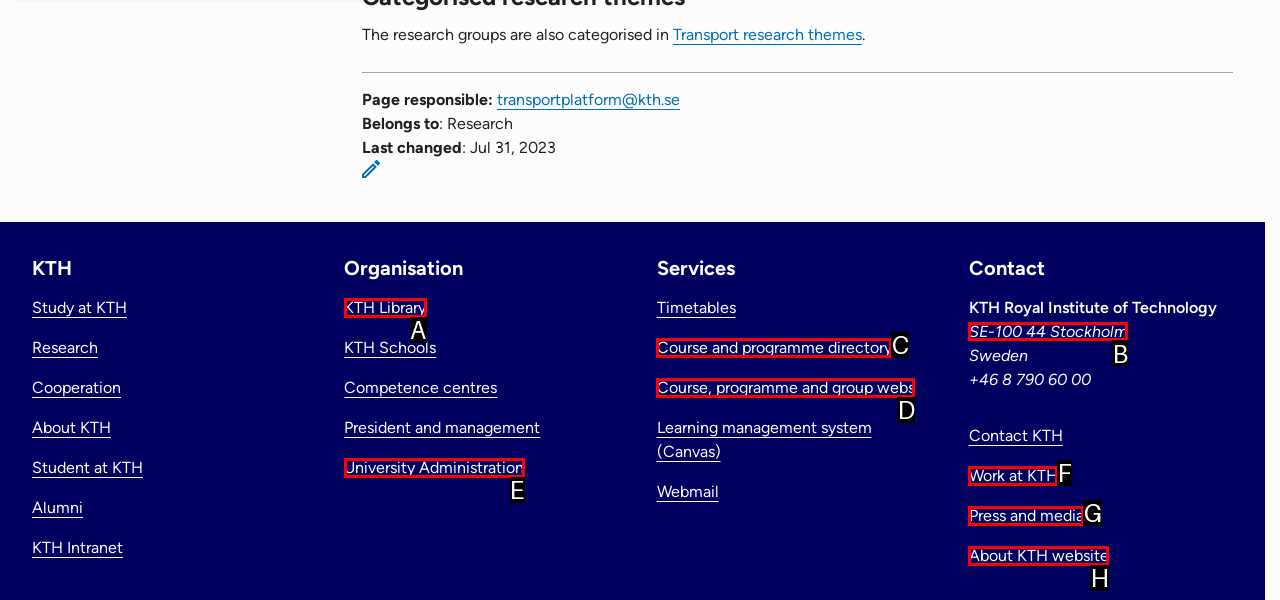Tell me which one HTML element I should click to complete the following task: Check the university's address
Answer with the option's letter from the given choices directly.

B